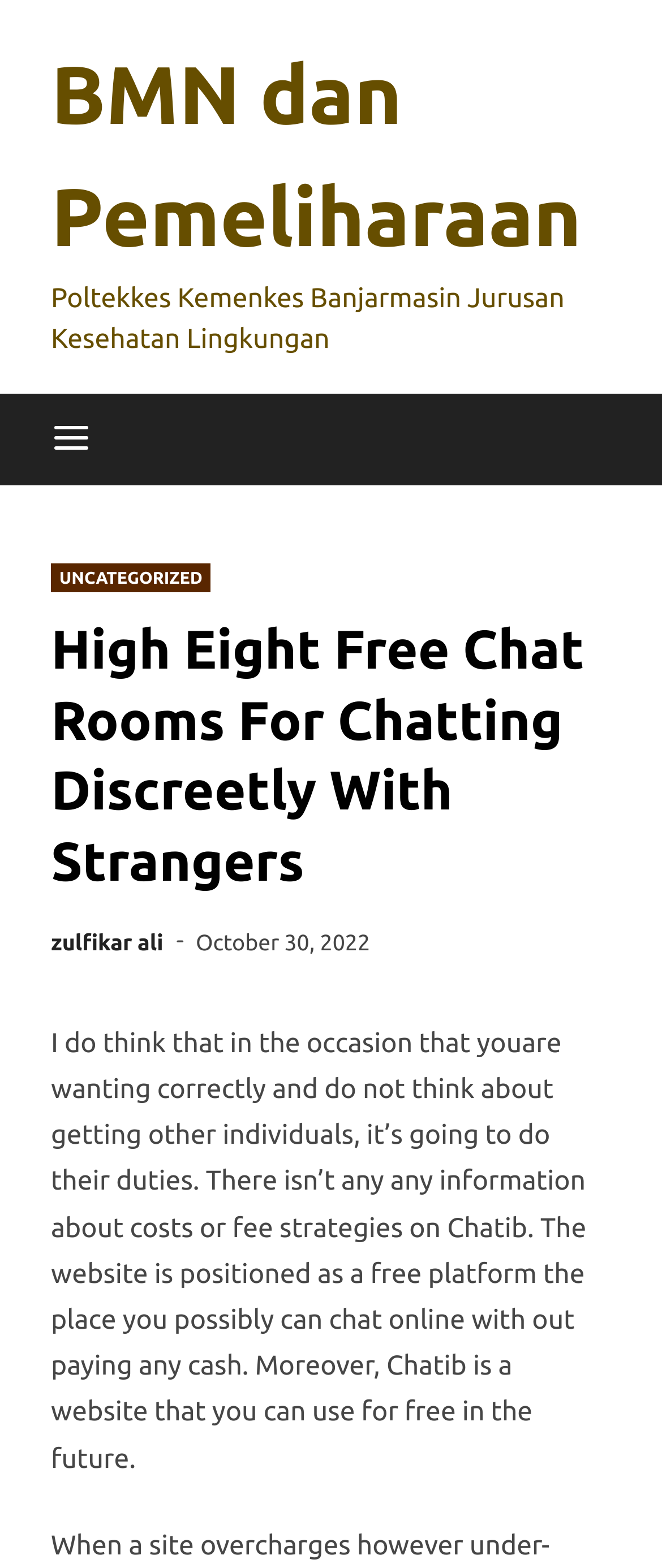Provide a brief response in the form of a single word or phrase:
When was the article published?

October 30, 2022